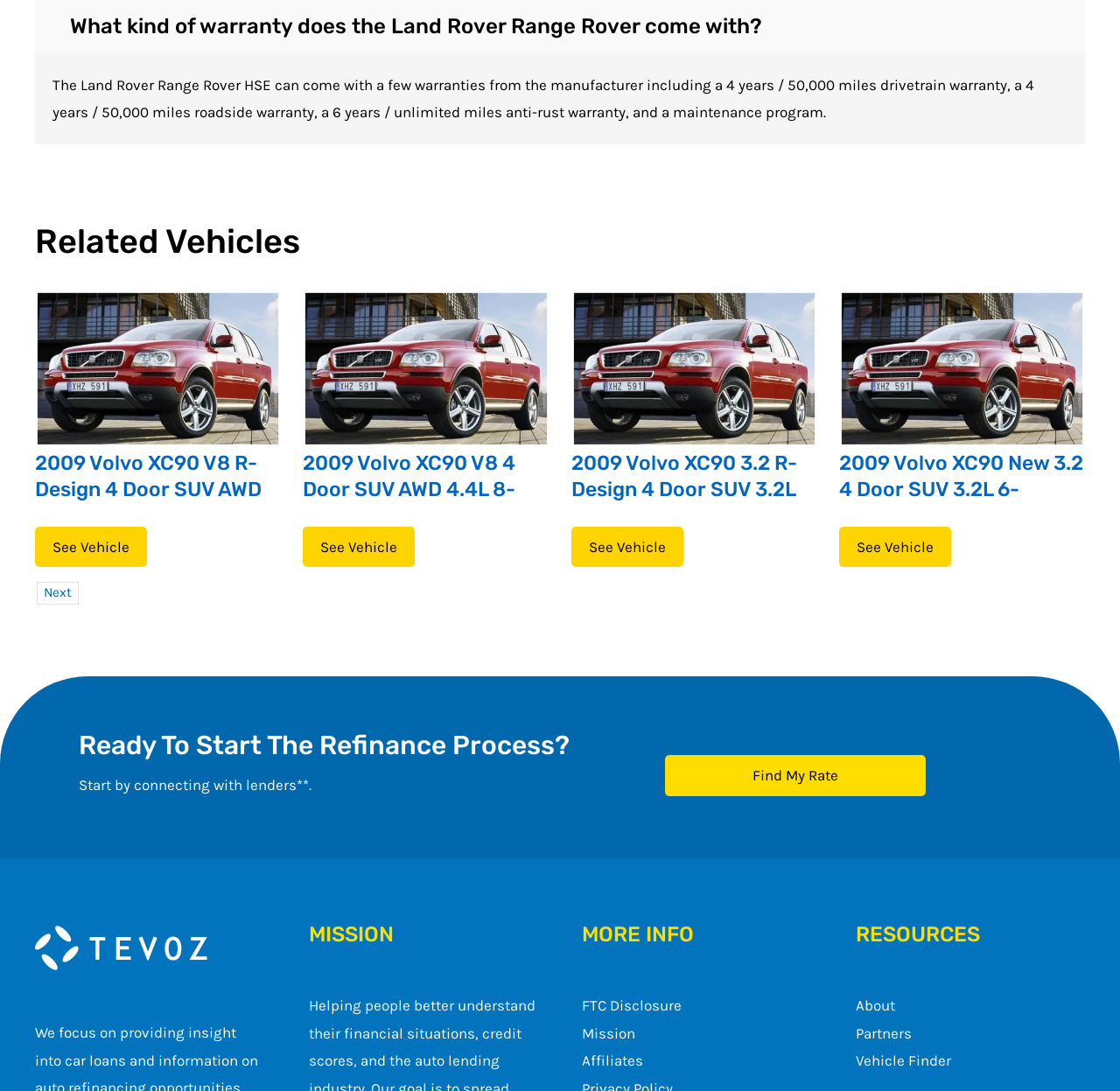Please provide the bounding box coordinates for the element that needs to be clicked to perform the instruction: "Read about 'FTC Disclosure'". The coordinates must consist of four float numbers between 0 and 1, formatted as [left, top, right, bottom].

[0.52, 0.913, 0.609, 0.929]